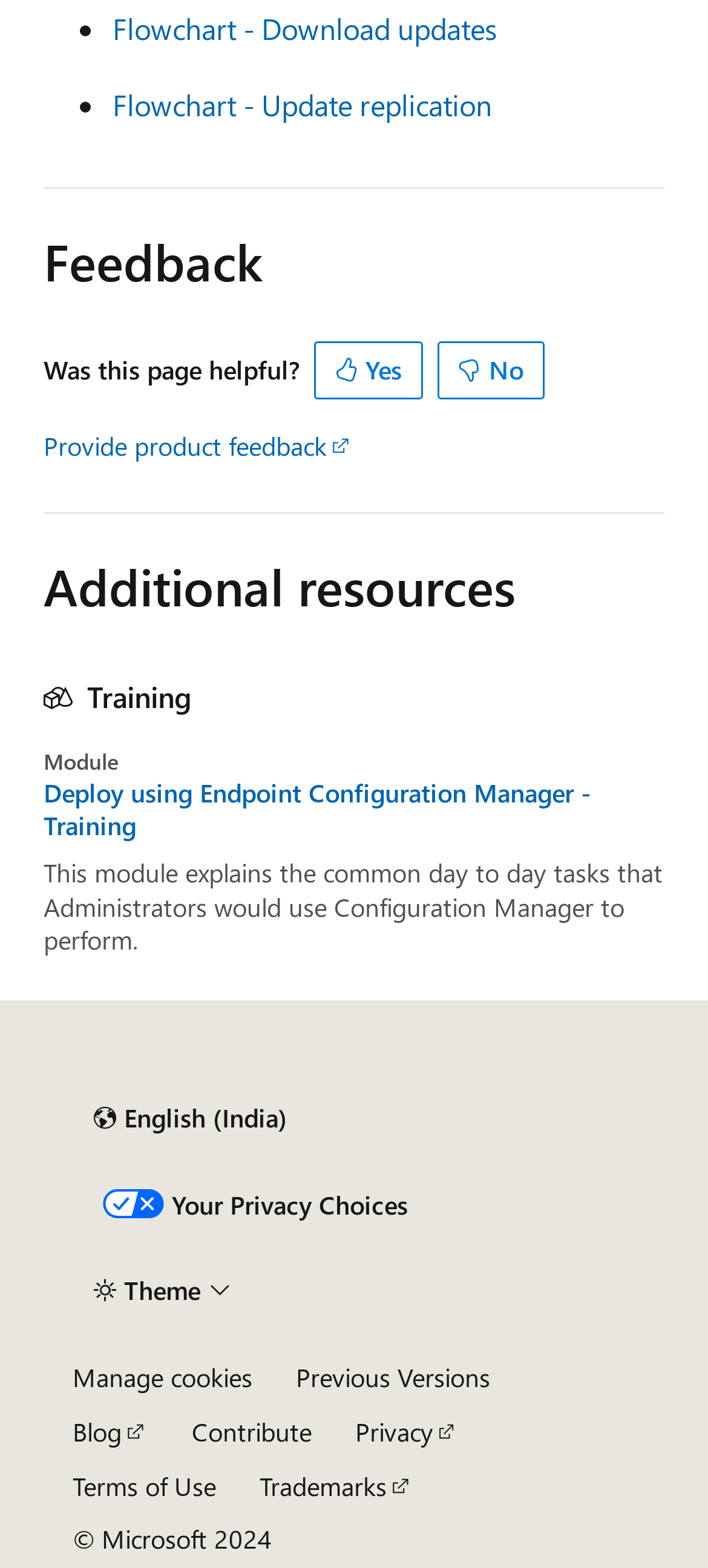Please determine the bounding box coordinates of the element to click on in order to accomplish the following task: "Click on 'Flowchart - Download updates'". Ensure the coordinates are four float numbers ranging from 0 to 1, i.e., [left, top, right, bottom].

[0.159, 0.006, 0.703, 0.031]